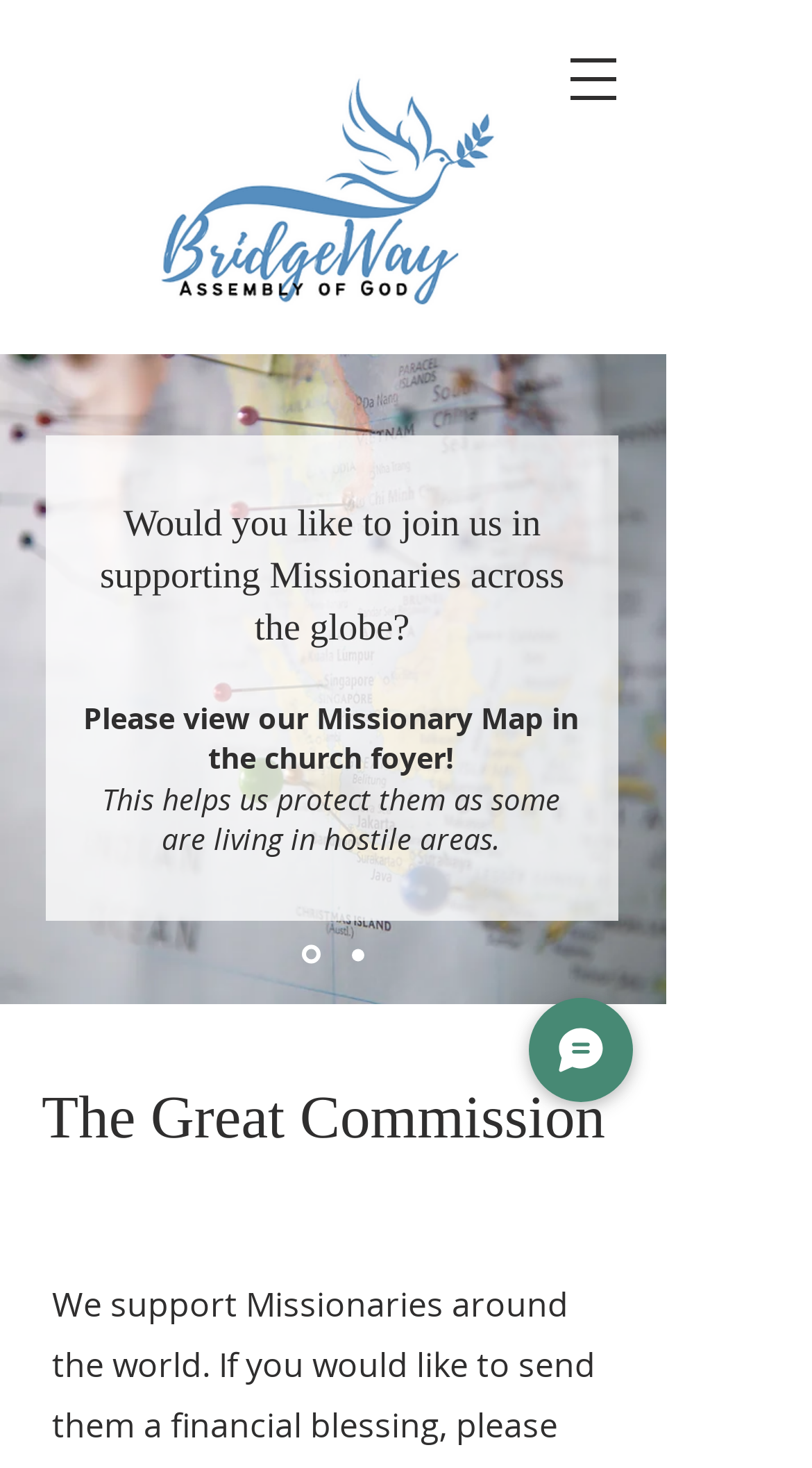What is the purpose of the button at the top right corner?
Give a detailed explanation using the information visible in the image.

The button at the top right corner has a label 'Open navigation menu', indicating that its purpose is to open the navigation menu when clicked.